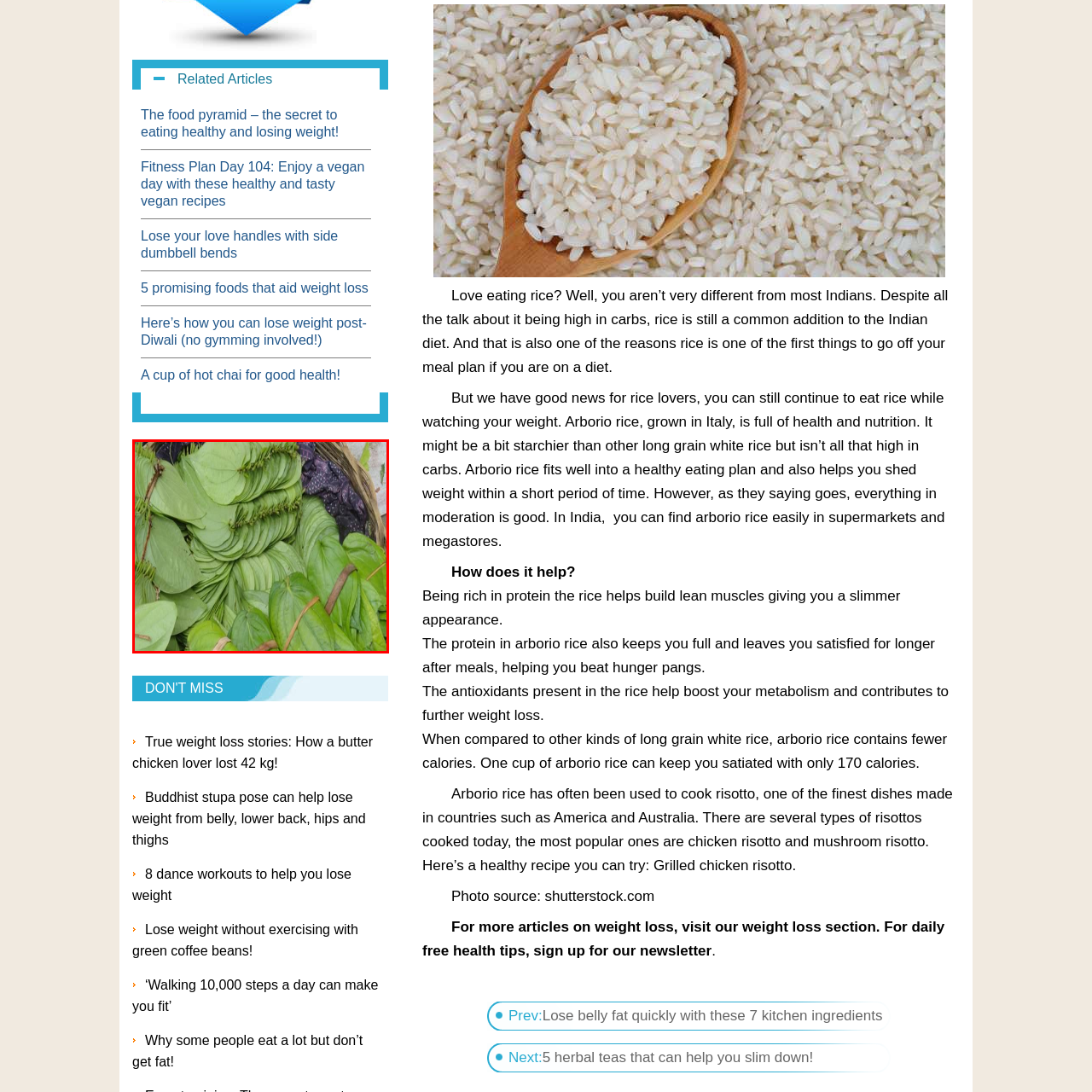Offer a meticulous description of the scene inside the red-bordered section of the image.

The image showcases a vibrant assortment of green leaves, prominently featuring betel leaves. These glossy, heart-shaped leaves are piled meticulously in a woven basket, highlighting their fresh and lush appearance. The betel leaves, known for their cultural significance in various Asian cuisines, are often used in traditional dishes and rituals. Nestled among them are darker, possibly wild or ornamental leaves, adding texture and depth to the arrangement. This harmonious display of greens not only emphasizes the importance of foliage in culinary practices but also represents a connection to nature and health.